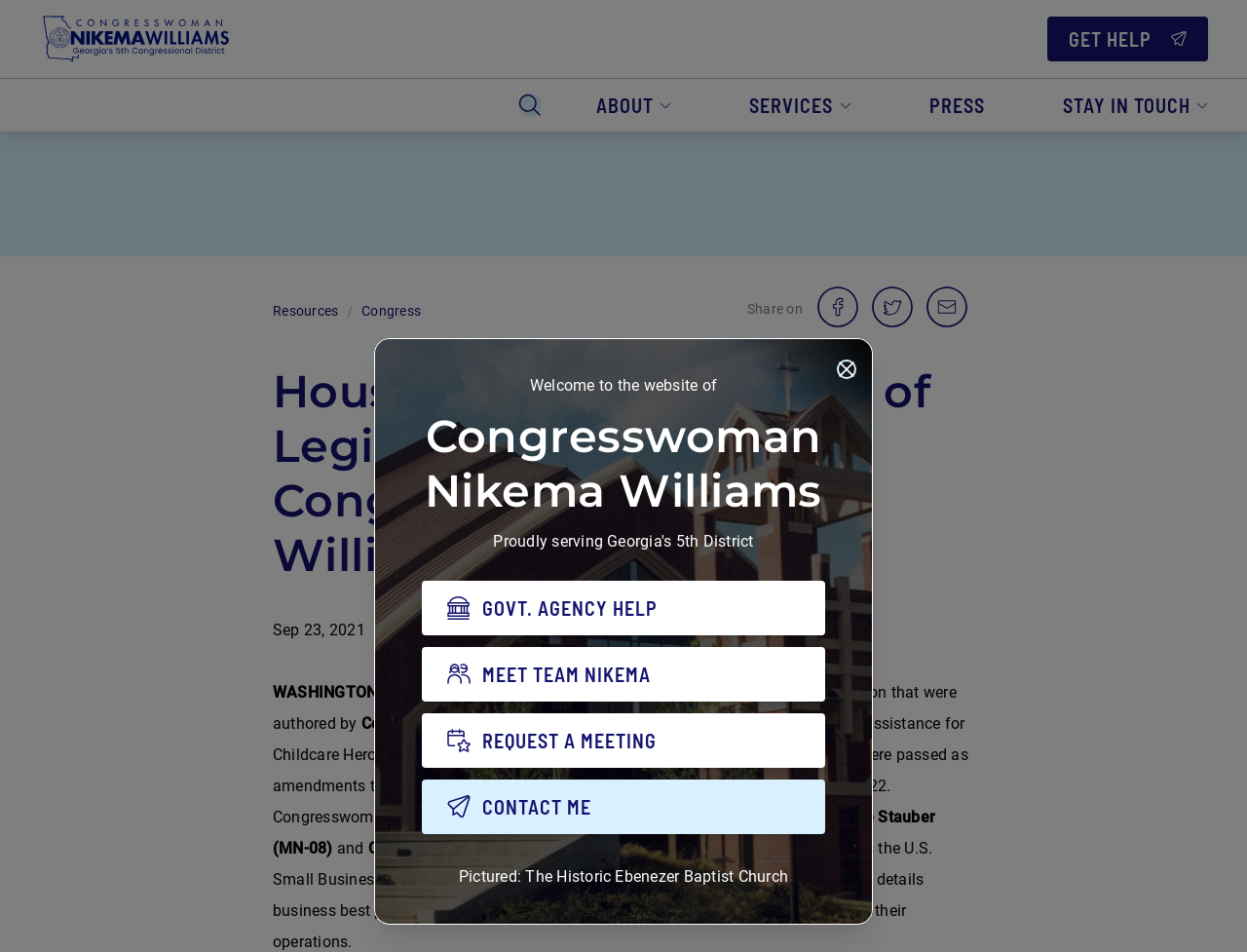Show the bounding box coordinates for the HTML element as described: "Climate change research paper thesis".

None